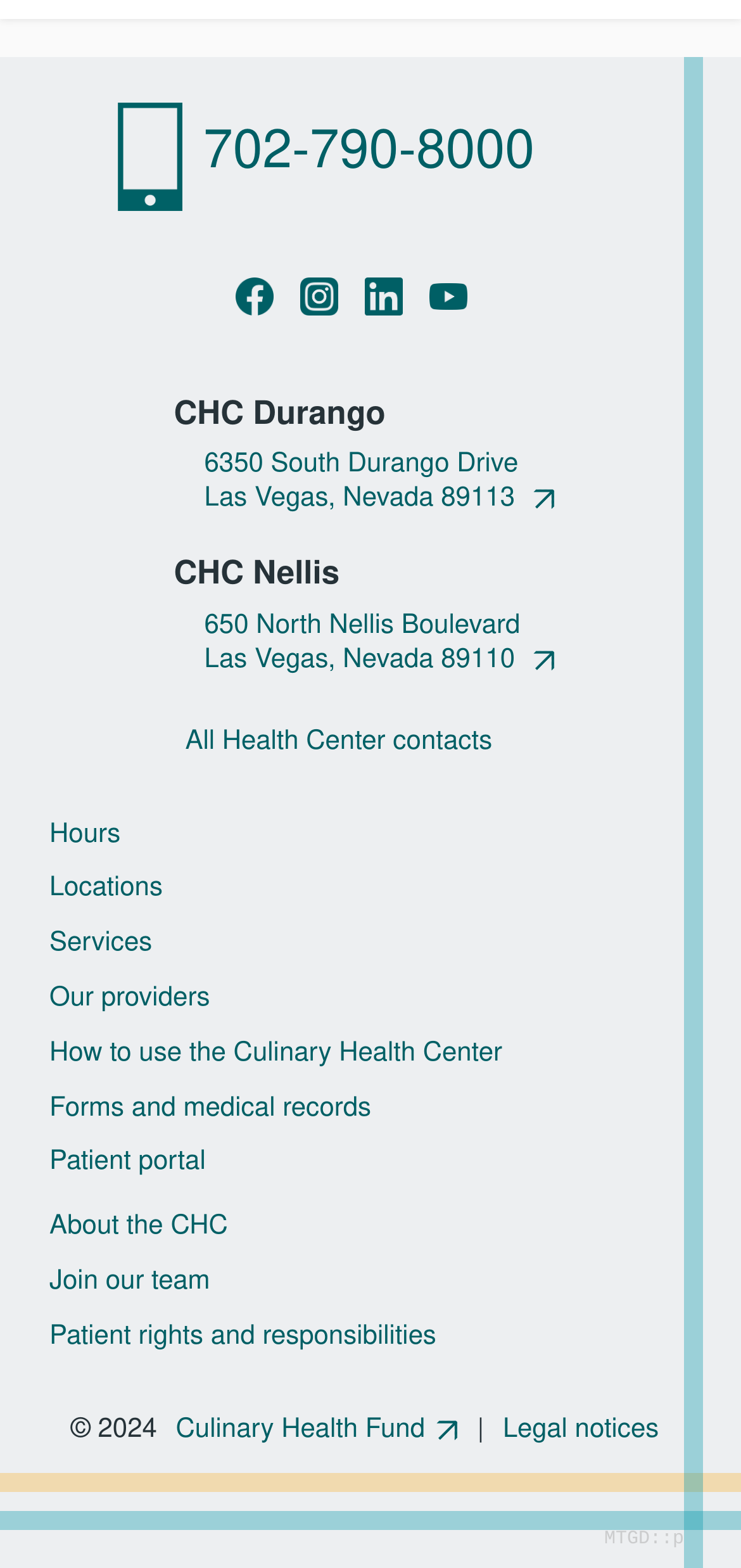How many health center contacts are available?
Please answer the question with as much detail and depth as you can.

I found a link that says 'All Health Center contacts', which implies that all health center contacts are available, rather than a specific number.